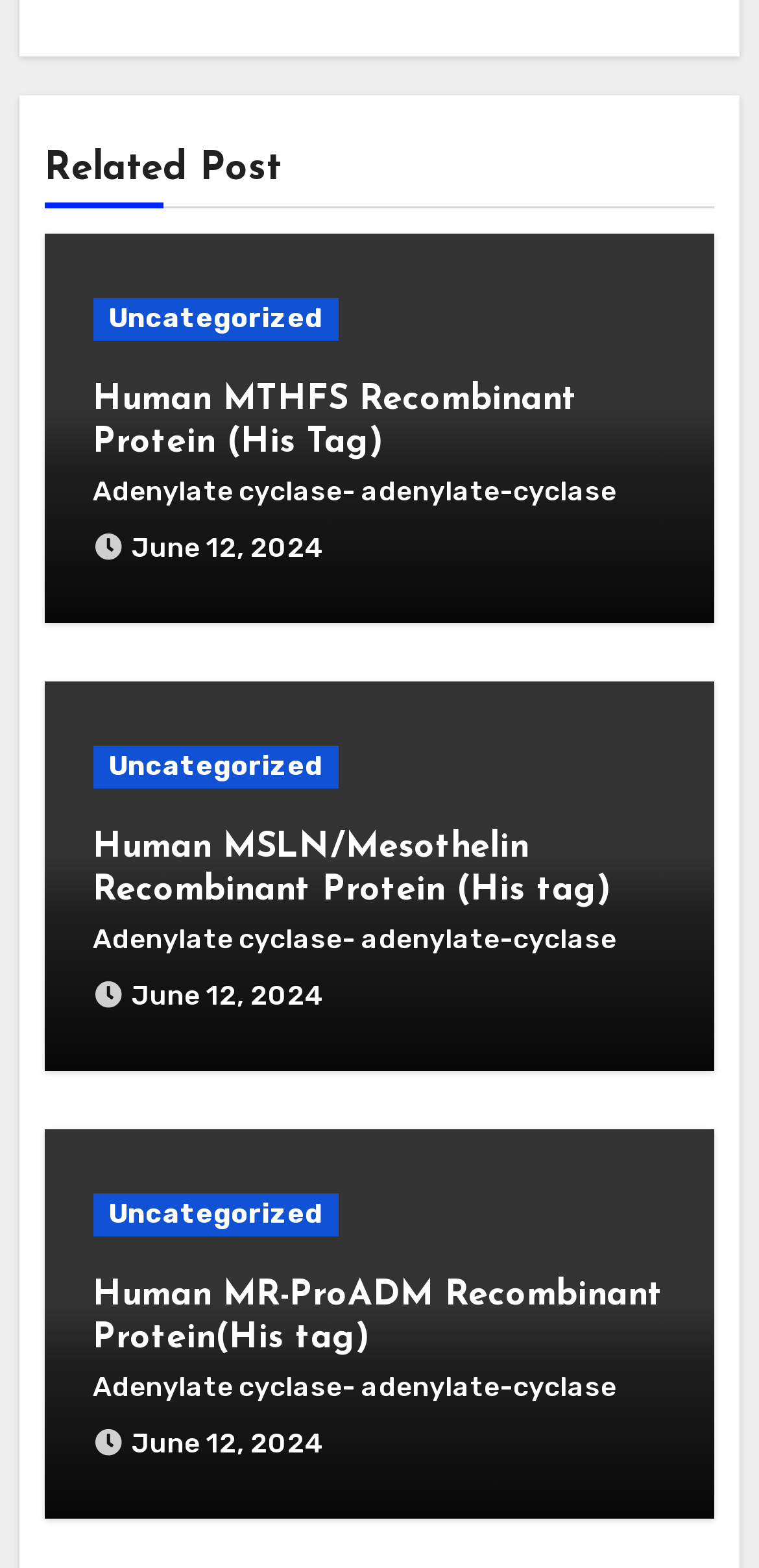What is the date of the second post?
Refer to the image and provide a concise answer in one word or phrase.

June 12, 2024